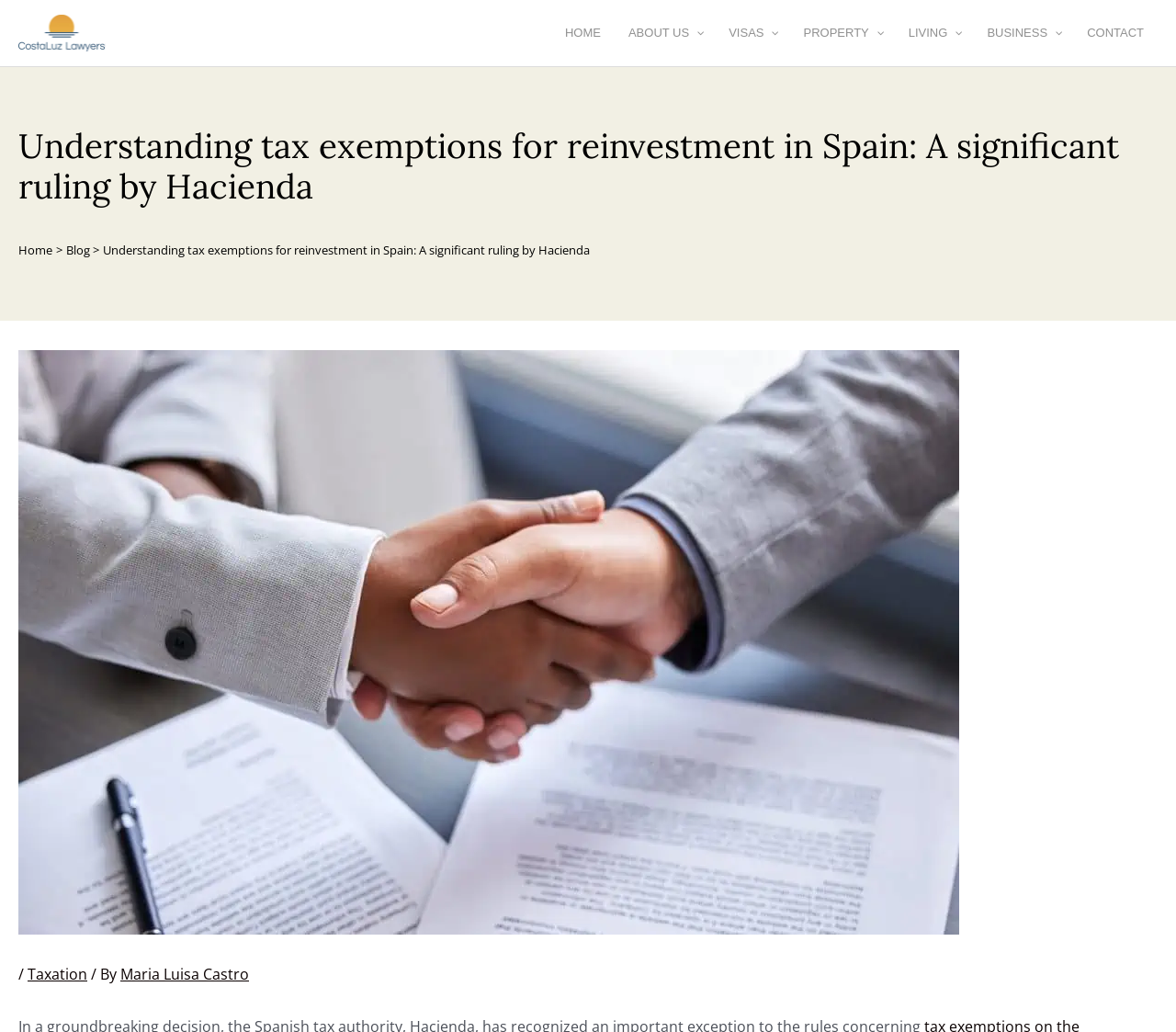What is the topic of the article?
Please respond to the question with as much detail as possible.

The topic of the article can be found in the heading of the webpage, which says 'Understanding tax exemptions for reinvestment in Spain: A significant ruling by Hacienda'.